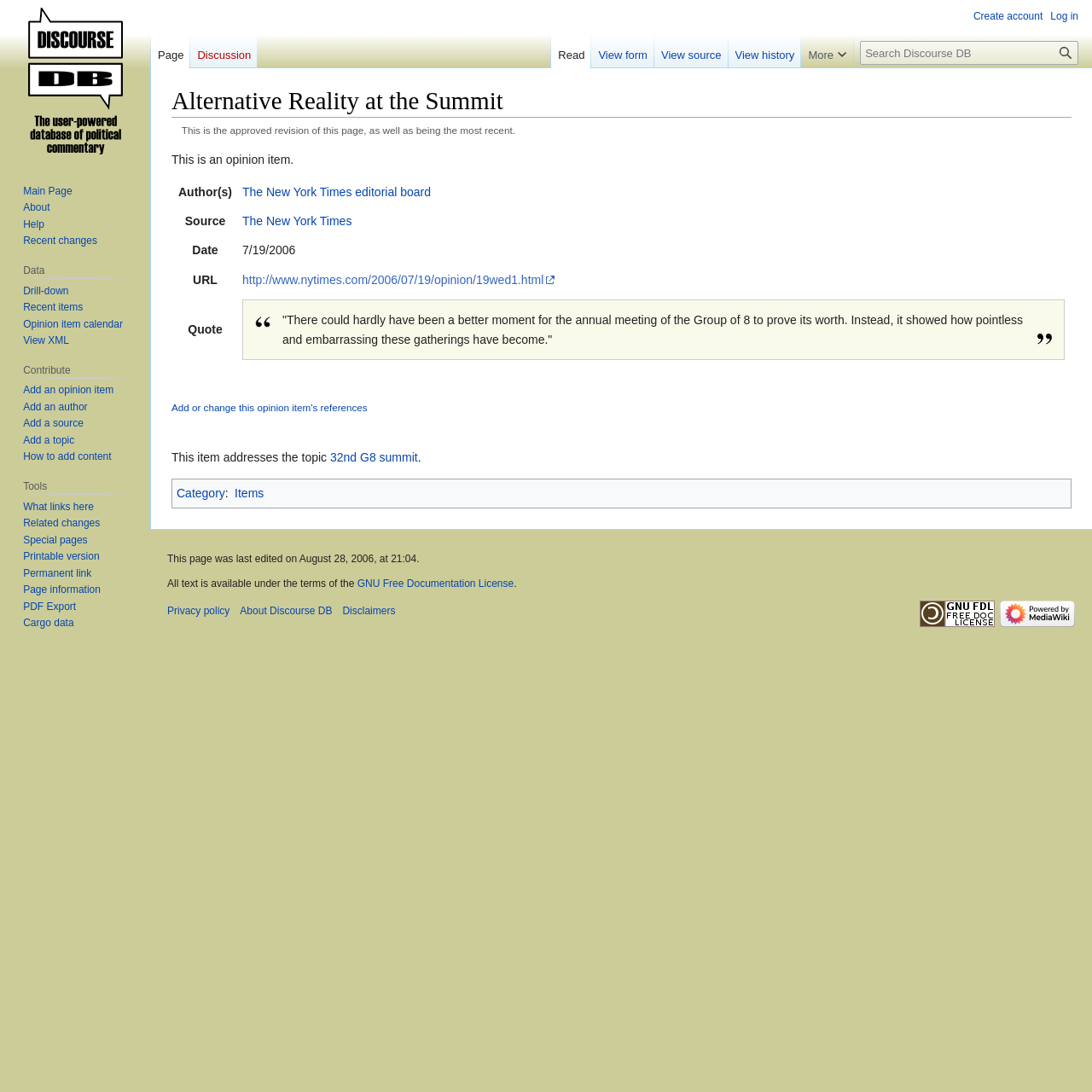What is the quote mentioned in the opinion item?
Craft a detailed and extensive response to the question.

I found the answer by looking at the table with the heading 'Quote' and the corresponding grid cell containing the text 'There could hardly have been a better moment for the annual meeting of the Group of 8 to prove its worth. Instead, it showed how pointless and embarrassing these gatherings have become'.